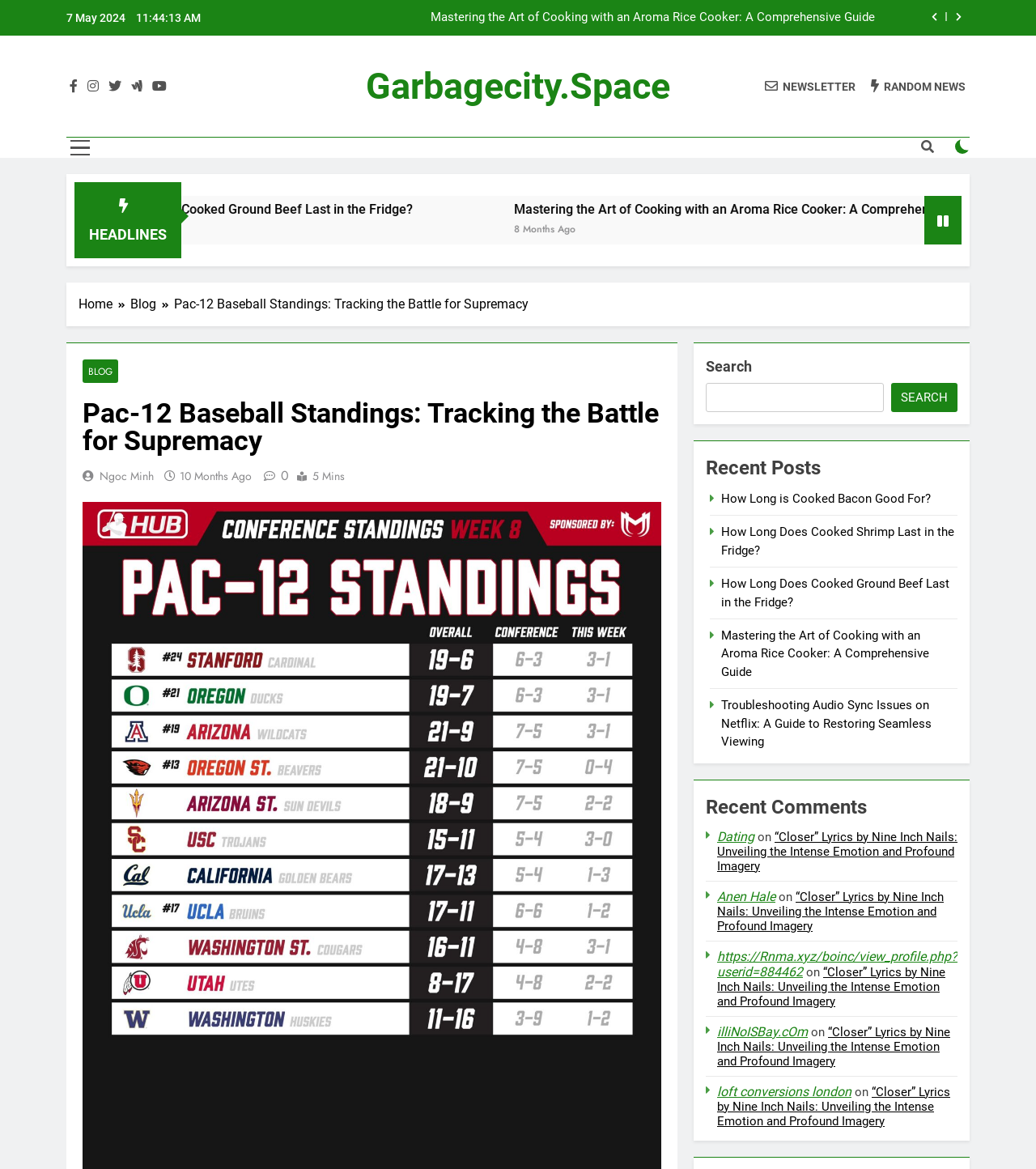What is the purpose of the search box at the top right of the page?
Answer the question with a single word or phrase, referring to the image.

To search the website